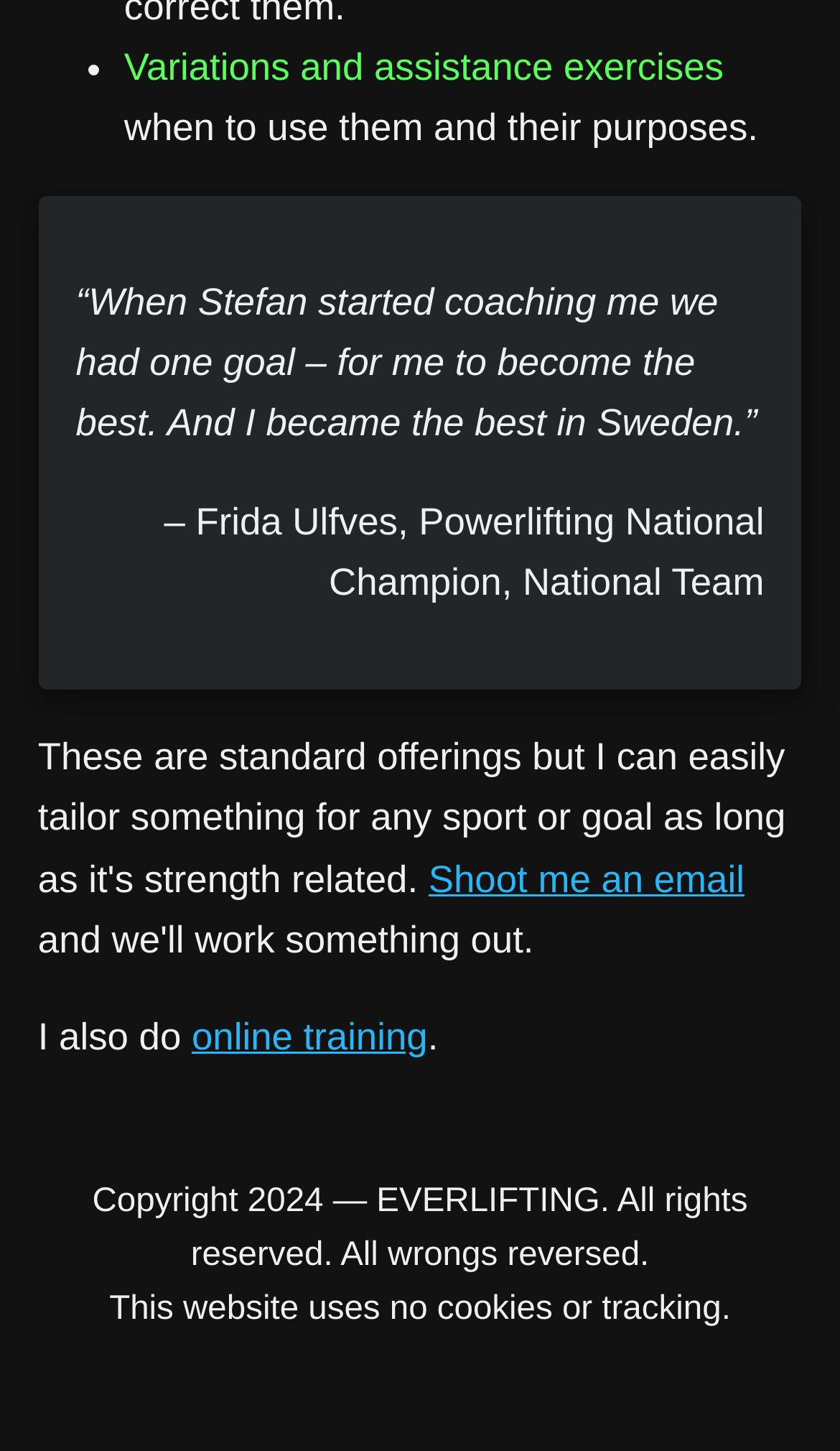What type of training does the coach offer?
Kindly offer a detailed explanation using the data available in the image.

The webpage mentions that the coach does online training, which is obtained from the link element with the text 'online training'. This link is located below the text 'I also do'.